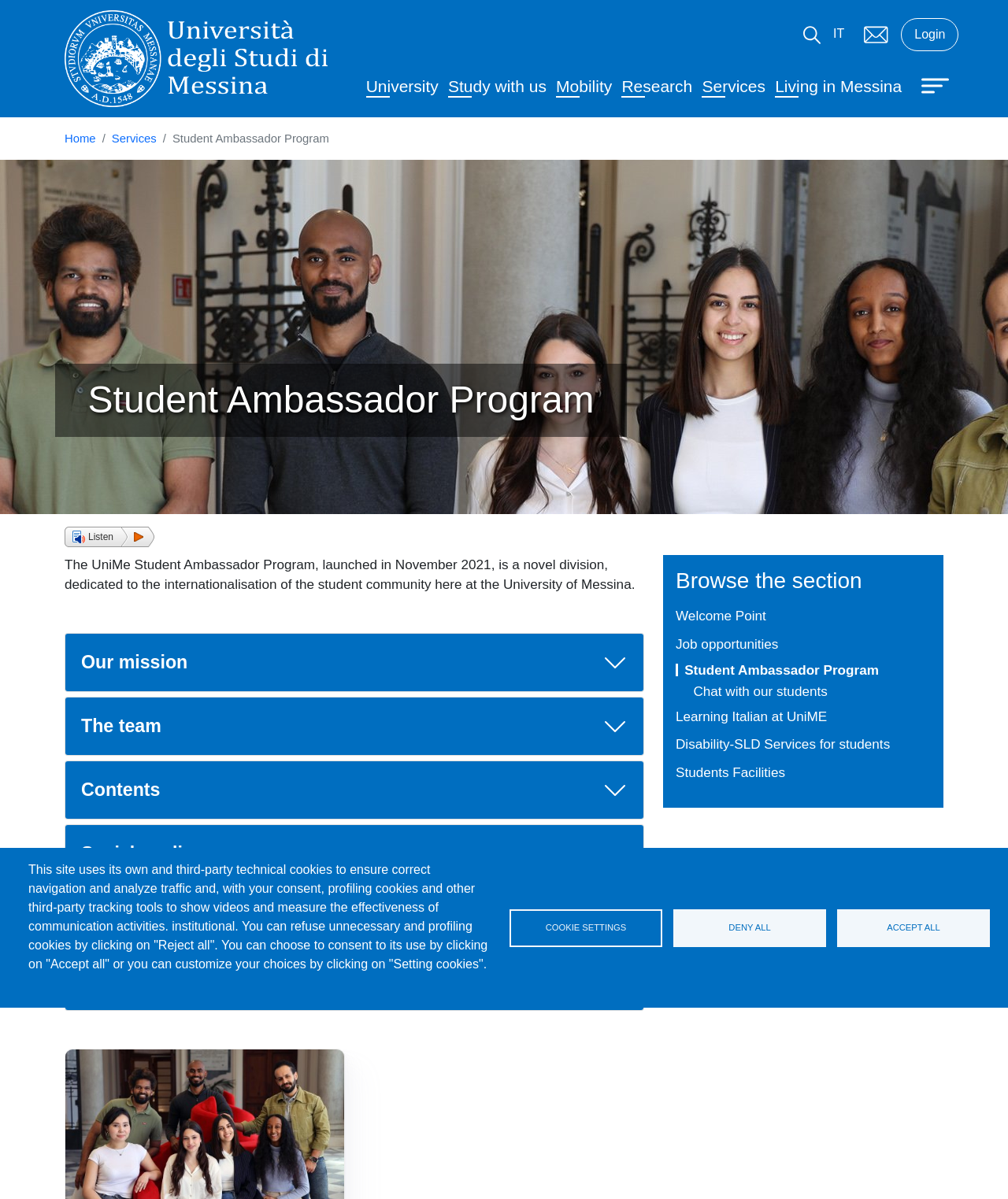Identify the bounding box coordinates of the section to be clicked to complete the task described by the following instruction: "Listen to the page". The coordinates should be four float numbers between 0 and 1, formatted as [left, top, right, bottom].

[0.064, 0.439, 0.153, 0.456]